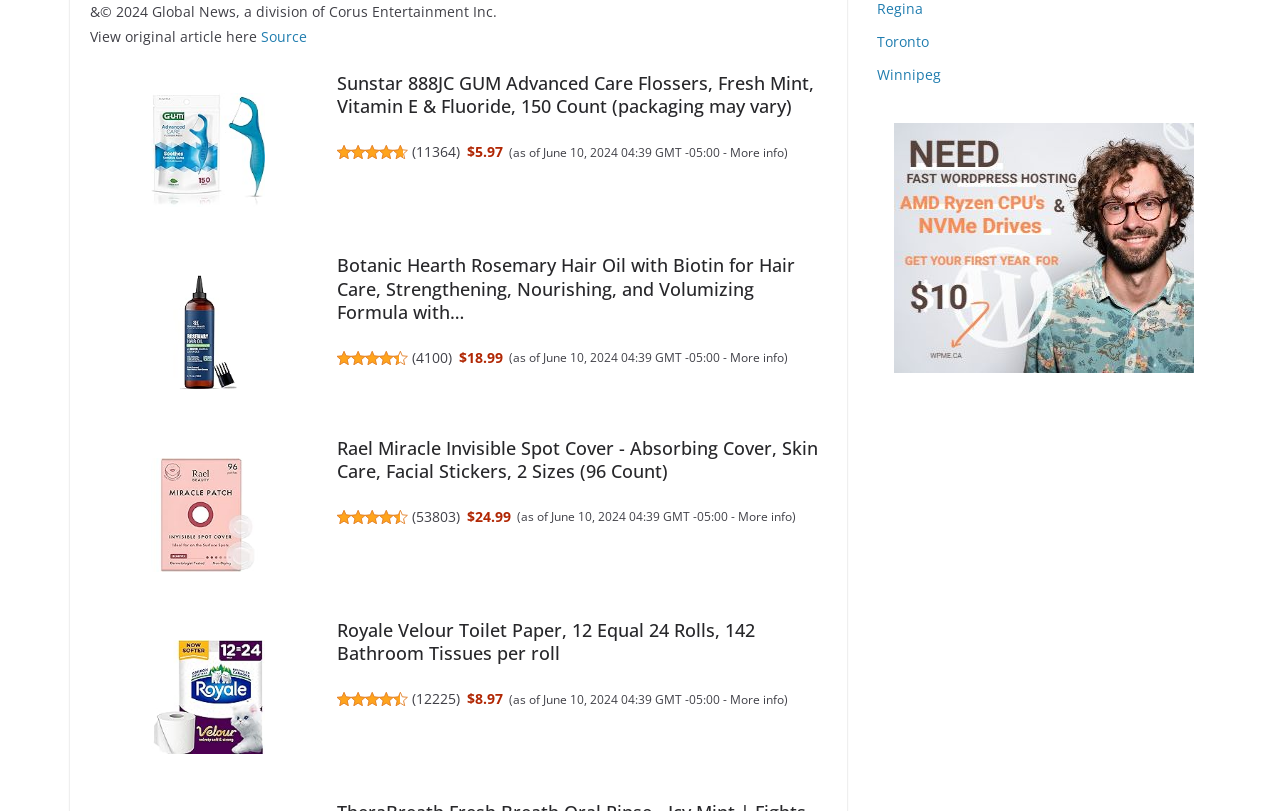Using the details in the image, give a detailed response to the question below:
What is the price of Sunstar 888JC GUM Advanced Care Flossers?

The price of Sunstar 888JC GUM Advanced Care Flossers can be found in the product description section, where it is listed as '$5.97'.